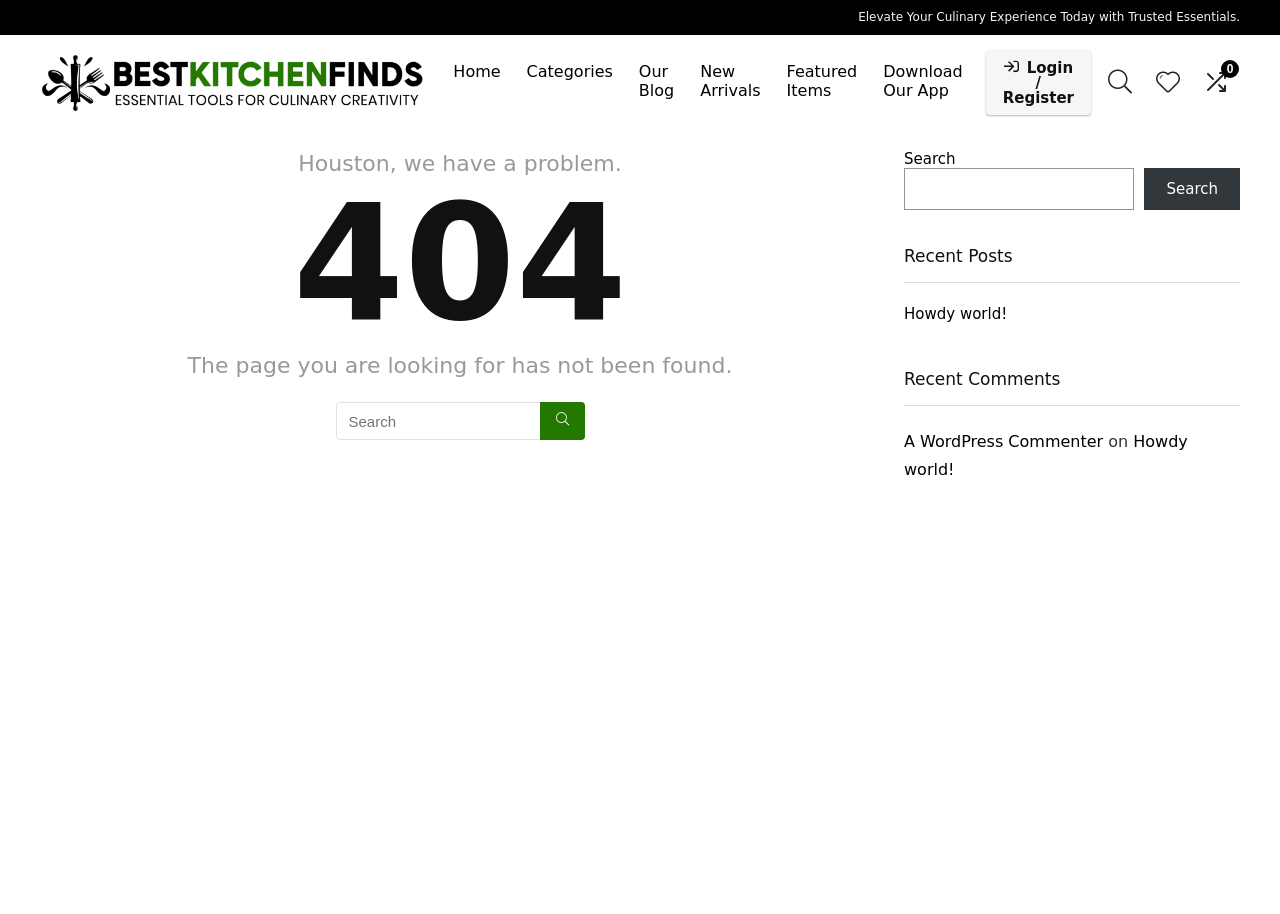What is the title of the recent posts section?
Based on the image content, provide your answer in one word or a short phrase.

Recent Posts